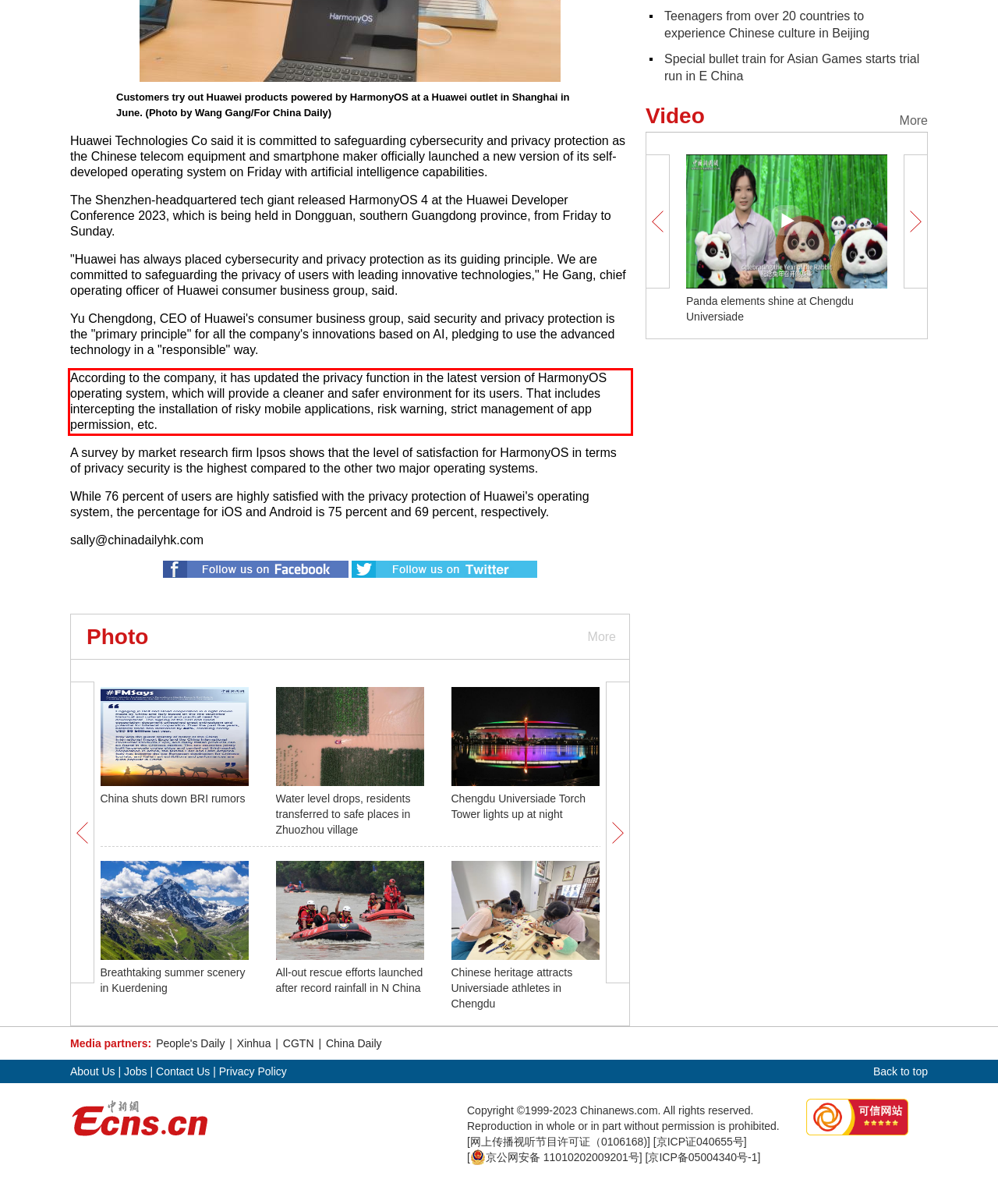Please use OCR to extract the text content from the red bounding box in the provided webpage screenshot.

According to the company, it has updated the privacy function in the latest version of HarmonyOS operating system, which will provide a cleaner and safer environment for its users. That includes intercepting the installation of risky mobile applications, risk warning, strict management of app permission, etc.